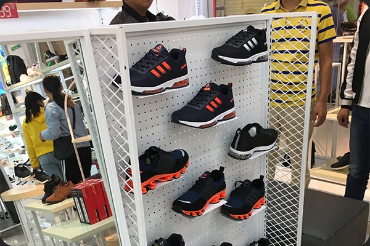What is the atmosphere of the store? Analyze the screenshot and reply with just one word or a short phrase.

Welcoming